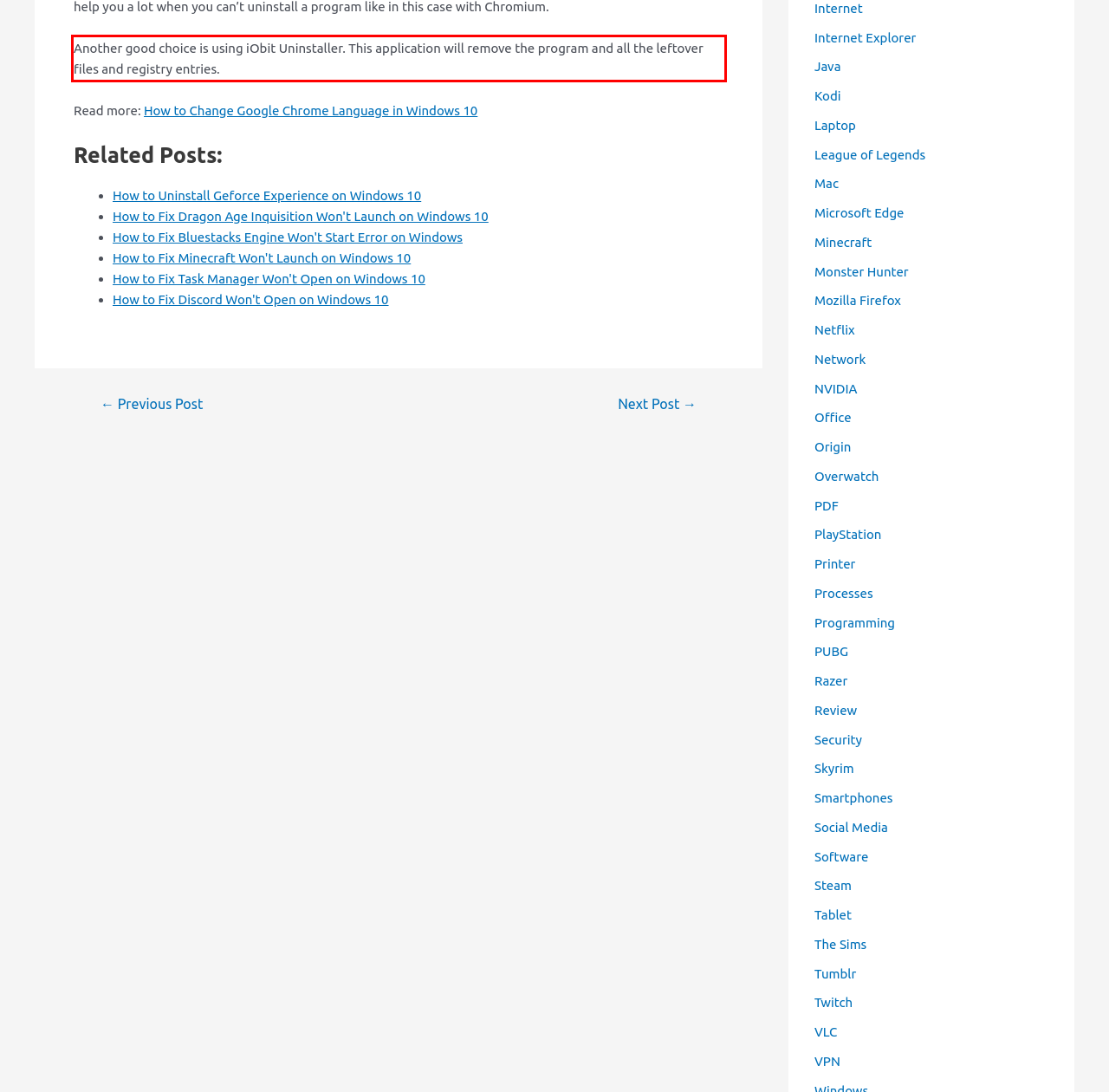View the screenshot of the webpage and identify the UI element surrounded by a red bounding box. Extract the text contained within this red bounding box.

Another good choice is using iObit Uninstaller. This application will remove the program and all the leftover files and registry entries.